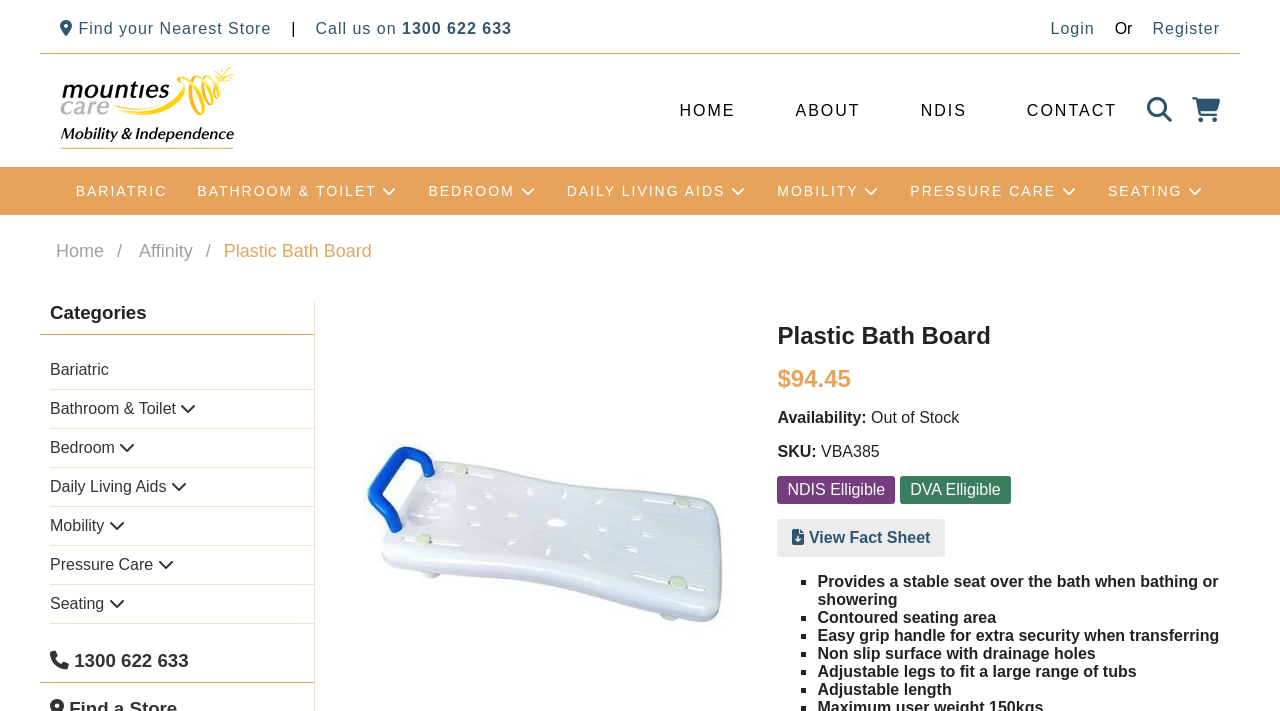What is the phone number to call for assistance?
Based on the screenshot, respond with a single word or phrase.

1300 622 633